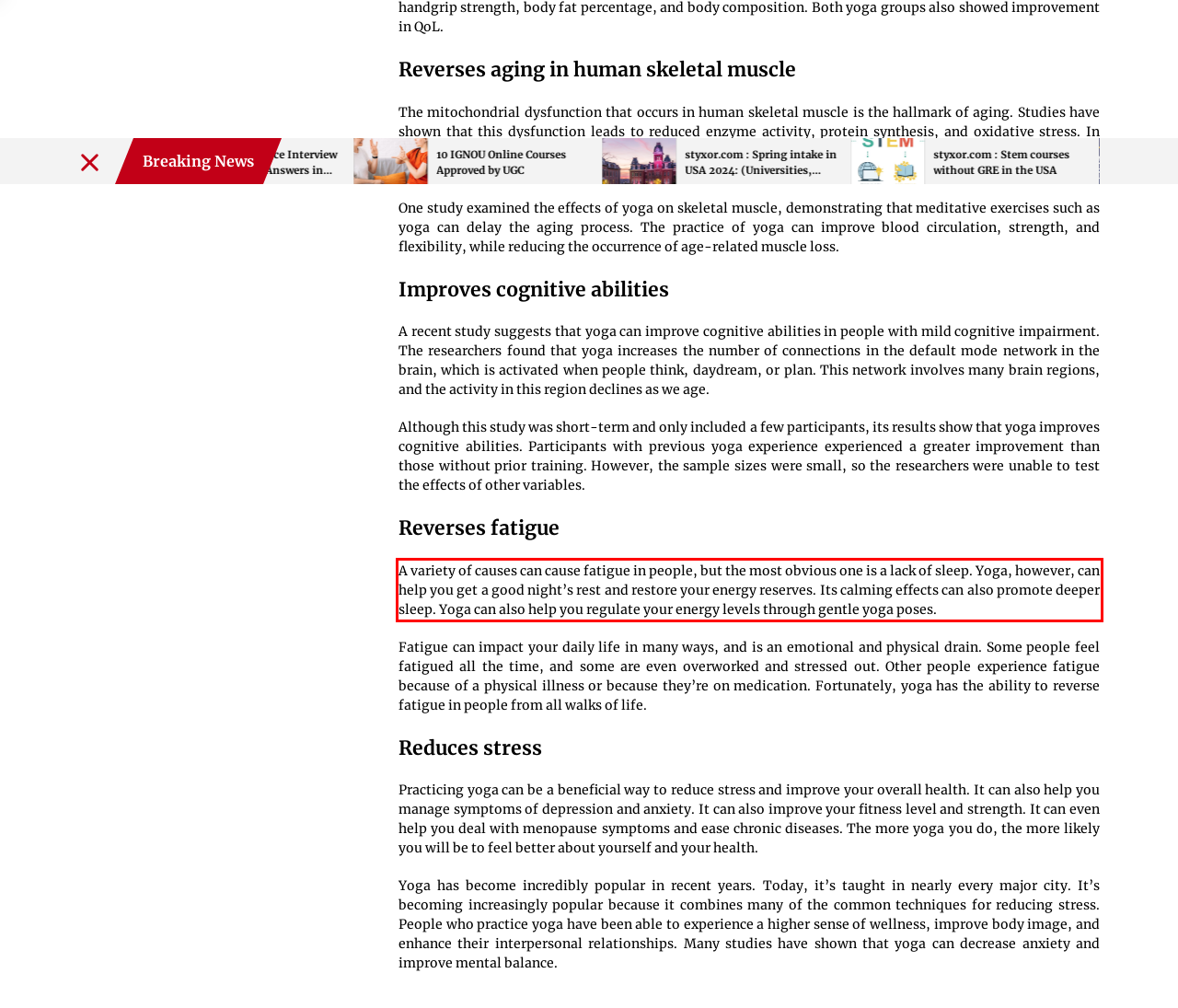Identify the red bounding box in the webpage screenshot and perform OCR to generate the text content enclosed.

A variety of causes can cause fatigue in people, but the most obvious one is a lack of sleep. Yoga, however, can help you get a good night’s rest and restore your energy reserves. Its calming effects can also promote deeper sleep. Yoga can also help you regulate your energy levels through gentle yoga poses.